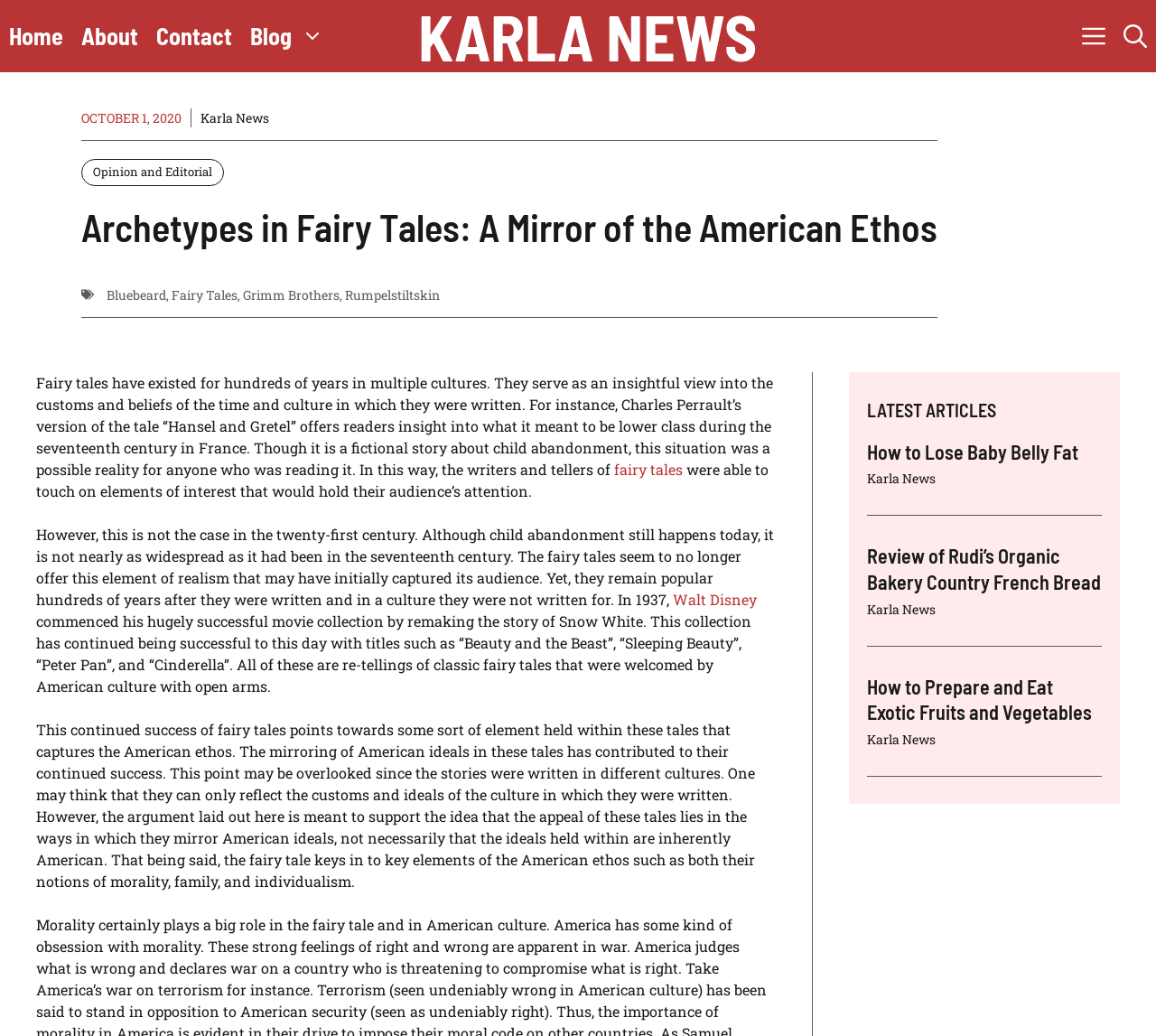Consider the image and give a detailed and elaborate answer to the question: 
What is the name of the website?

The name of the website is Karla News, as indicated by the link 'KARLA NEWS' in the navigation menu and the repeated mentions of 'Karla News' throughout the article.